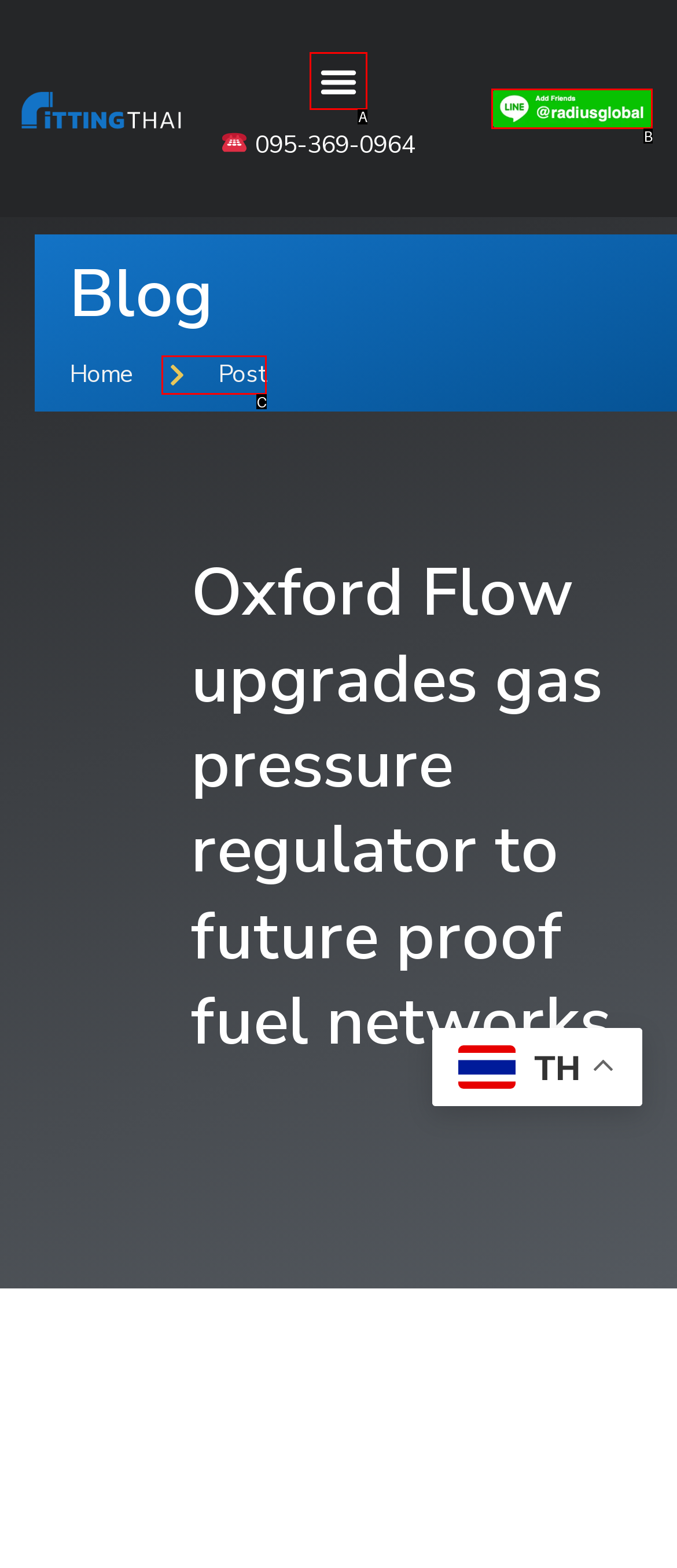Determine the HTML element that best aligns with the description: Post
Answer with the appropriate letter from the listed options.

C